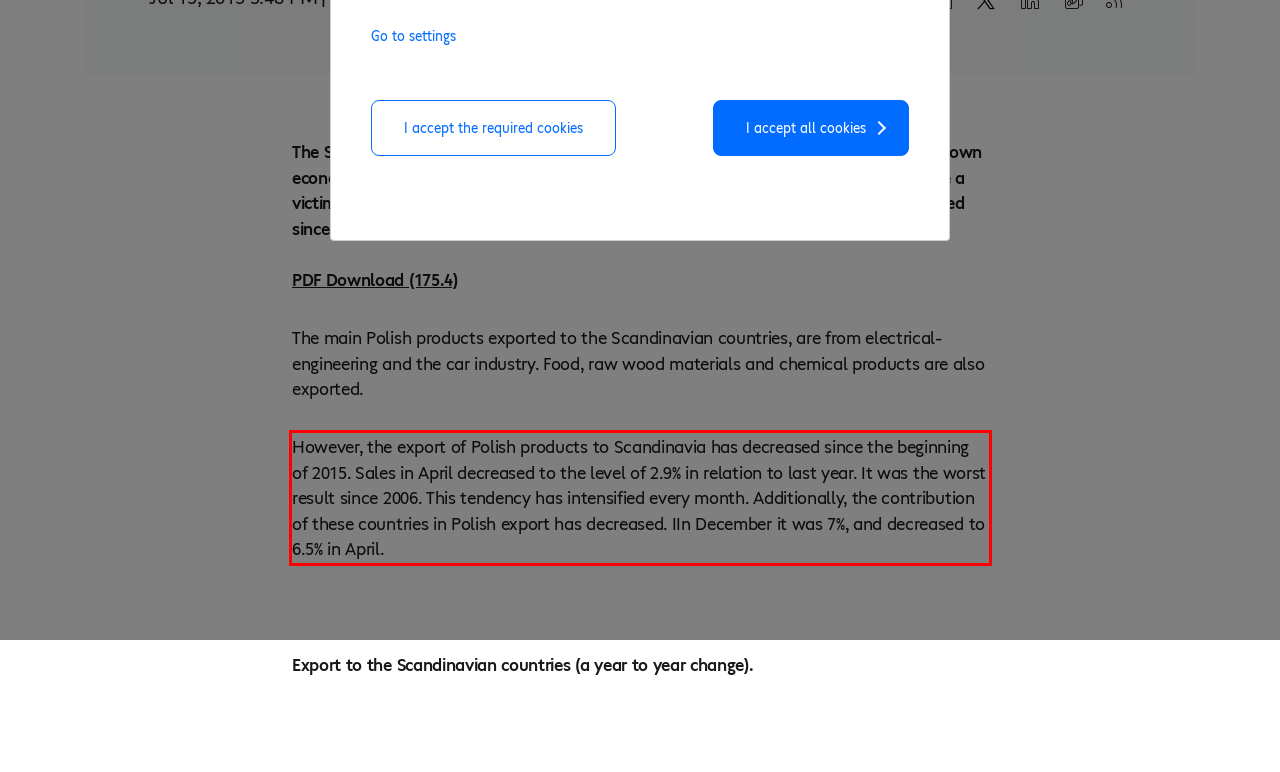Using the provided webpage screenshot, identify and read the text within the red rectangle bounding box.

However, the export of Polish products to Scandinavia has decreased since the beginning of 2015. Sales in April decreased to the level of 2.9% in relation to last year. It was the worst result since 2006. This tendency has intensified every month. Additionally, the contribution of these countries in Polish export has decreased. IIn December it was 7%, and decreased to 6.5% in April.